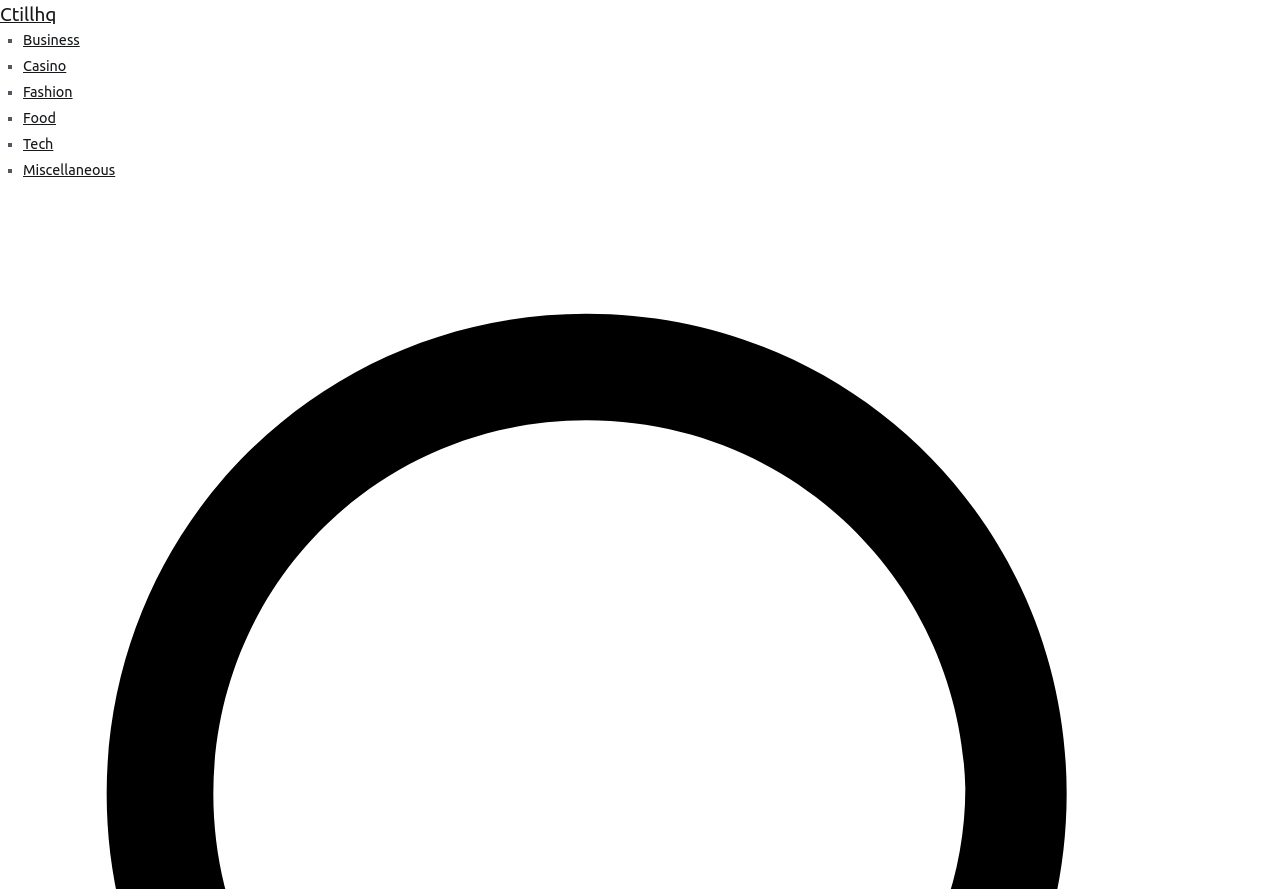Find and generate the main title of the webpage.

Getting A Reduced Car Rental